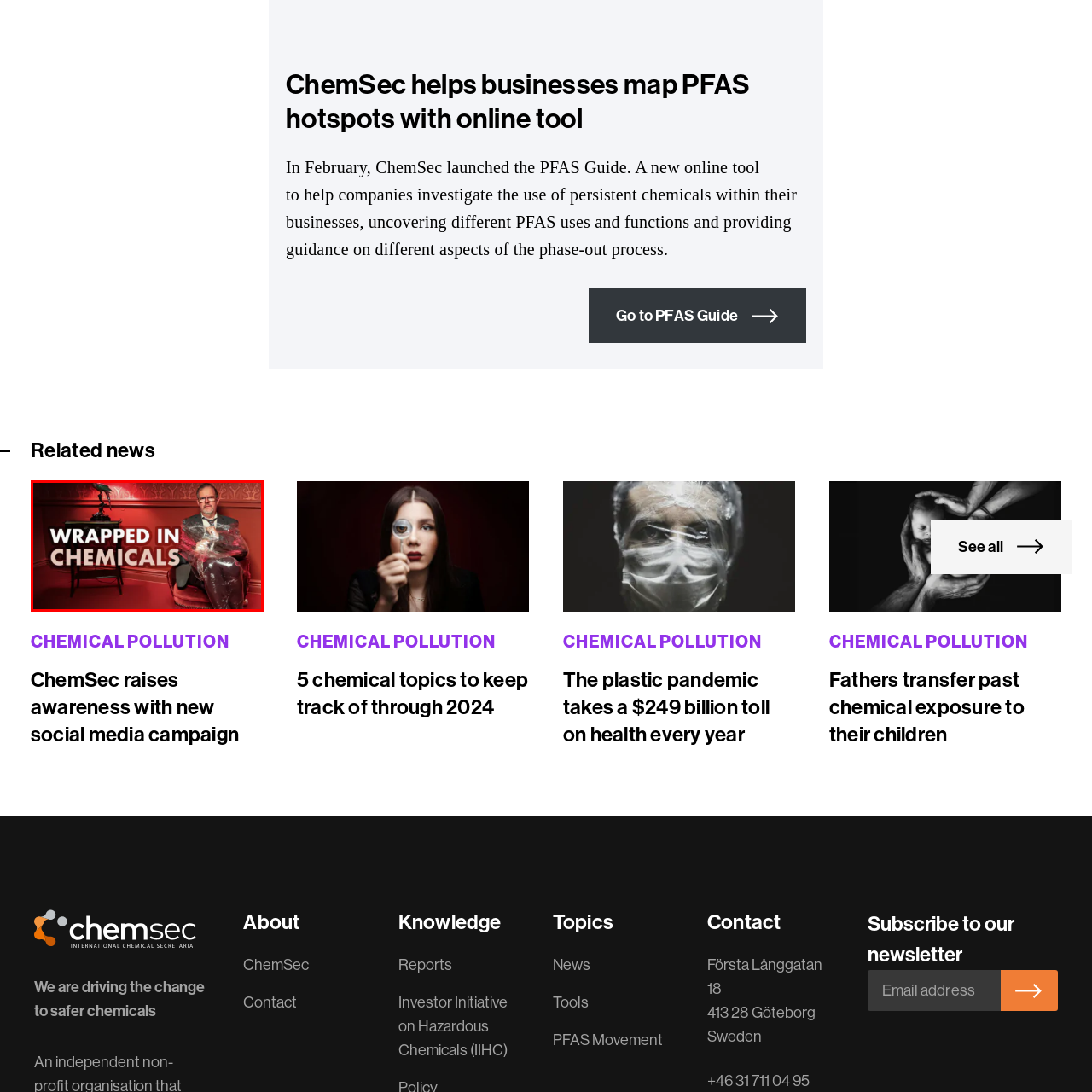Describe extensively the image that is contained within the red box.

The image features a strong visual statement, titled "Wrapped in Chemicals," highlighting the theme of chemical exposure. A man sits in a plush chair, distinctly wrapped in a layer of clear plastic, evoking feelings of confinement and the pervasive nature of chemicals in everyday life. The backdrop is a warm red tone, contrasting with the plastic wrapping, which symbolizes both protection and entrapment. The composition prompts viewers to reflect on the implications of chemical pollution, reinforcing the urgent message of awareness surrounding environmental safety. This imagery aligns with initiatives like ChemSec's campaign aimed at raising awareness about the impacts of chemicals on health and the environment.